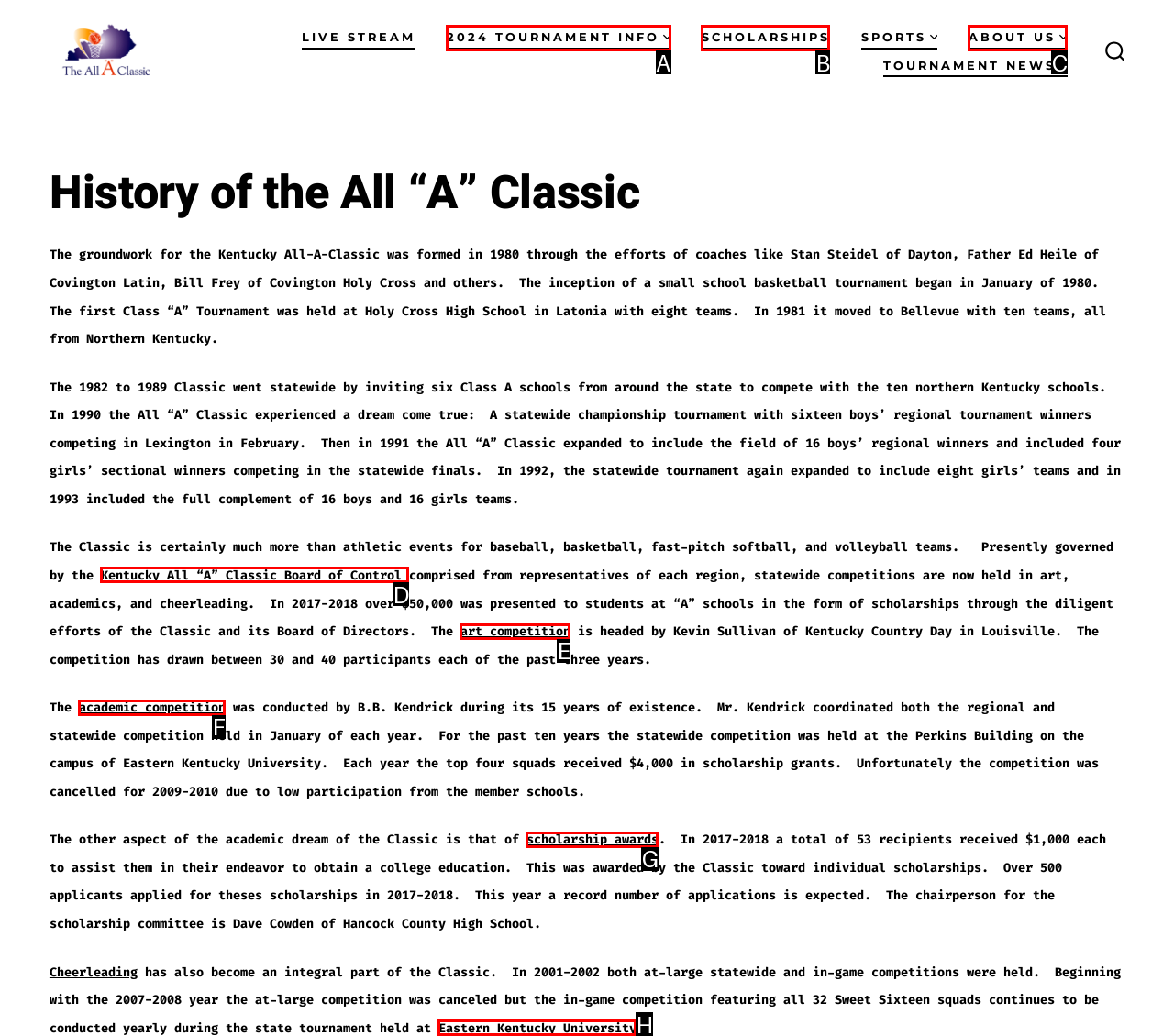Please select the letter of the HTML element that fits the description: About Us. Answer with the option's letter directly.

C